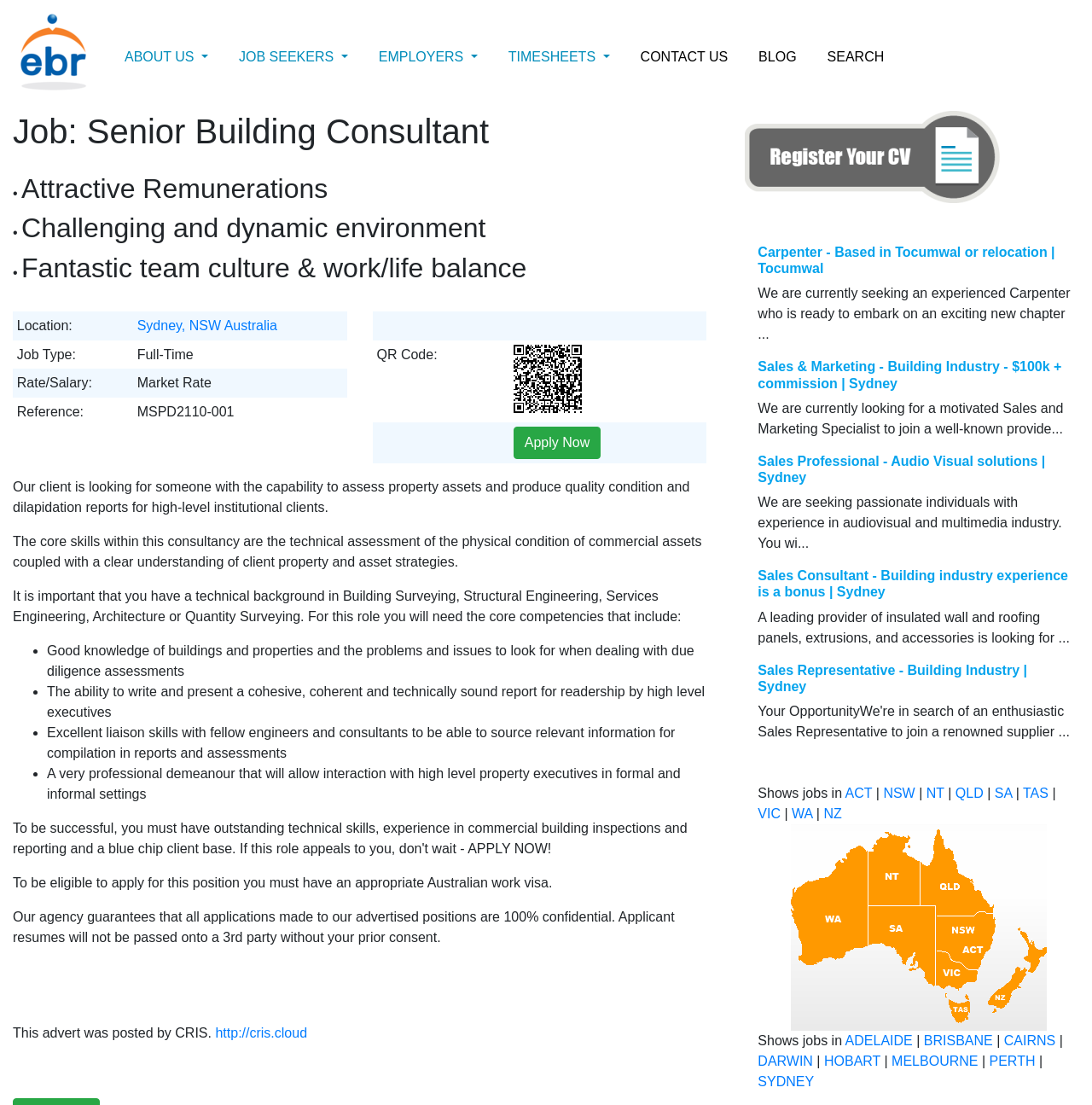Given the description of the UI element: "aria-label="Accessibility Menu" title="Accessibility Menu"", predict the bounding box coordinates in the form of [left, top, right, bottom], with each value being a float between 0 and 1.

None